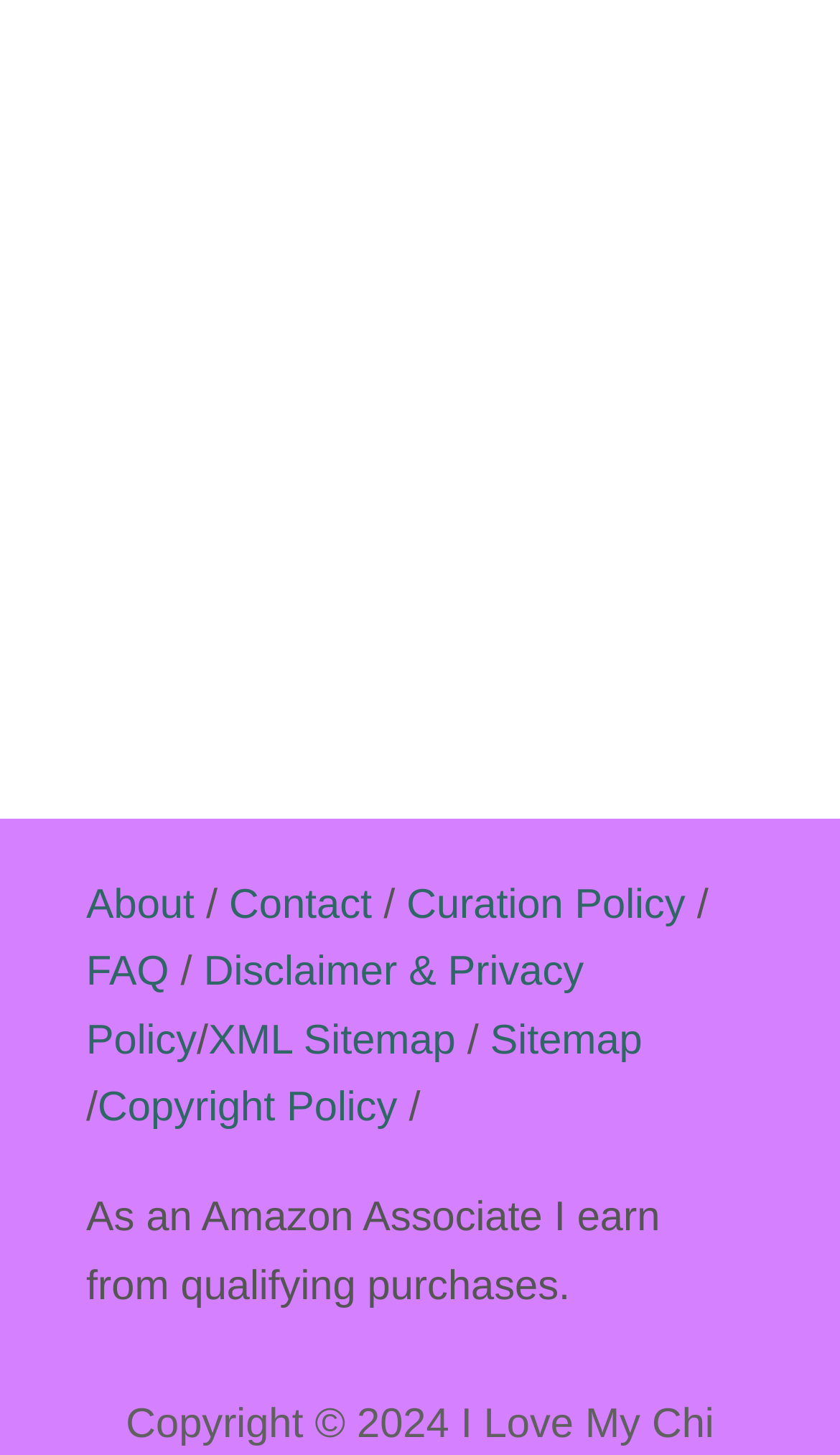Please find the bounding box for the UI element described by: "XML Sitemap".

[0.248, 0.7, 0.542, 0.731]